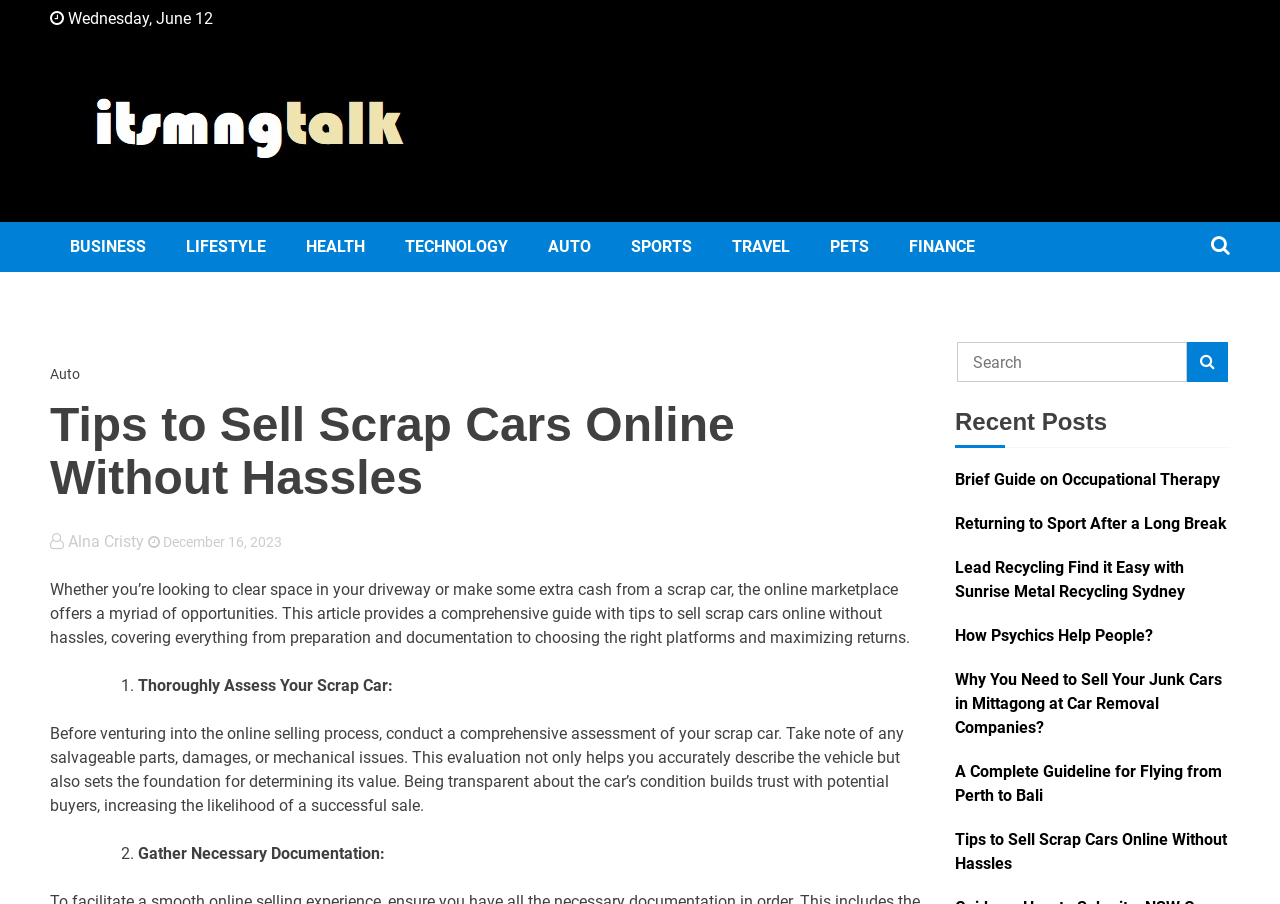Analyze the image and give a detailed response to the question:
Is there a search function on the webpage?

I found a search box at the top right corner of the webpage, which allows users to search for specific topics or articles on the website.